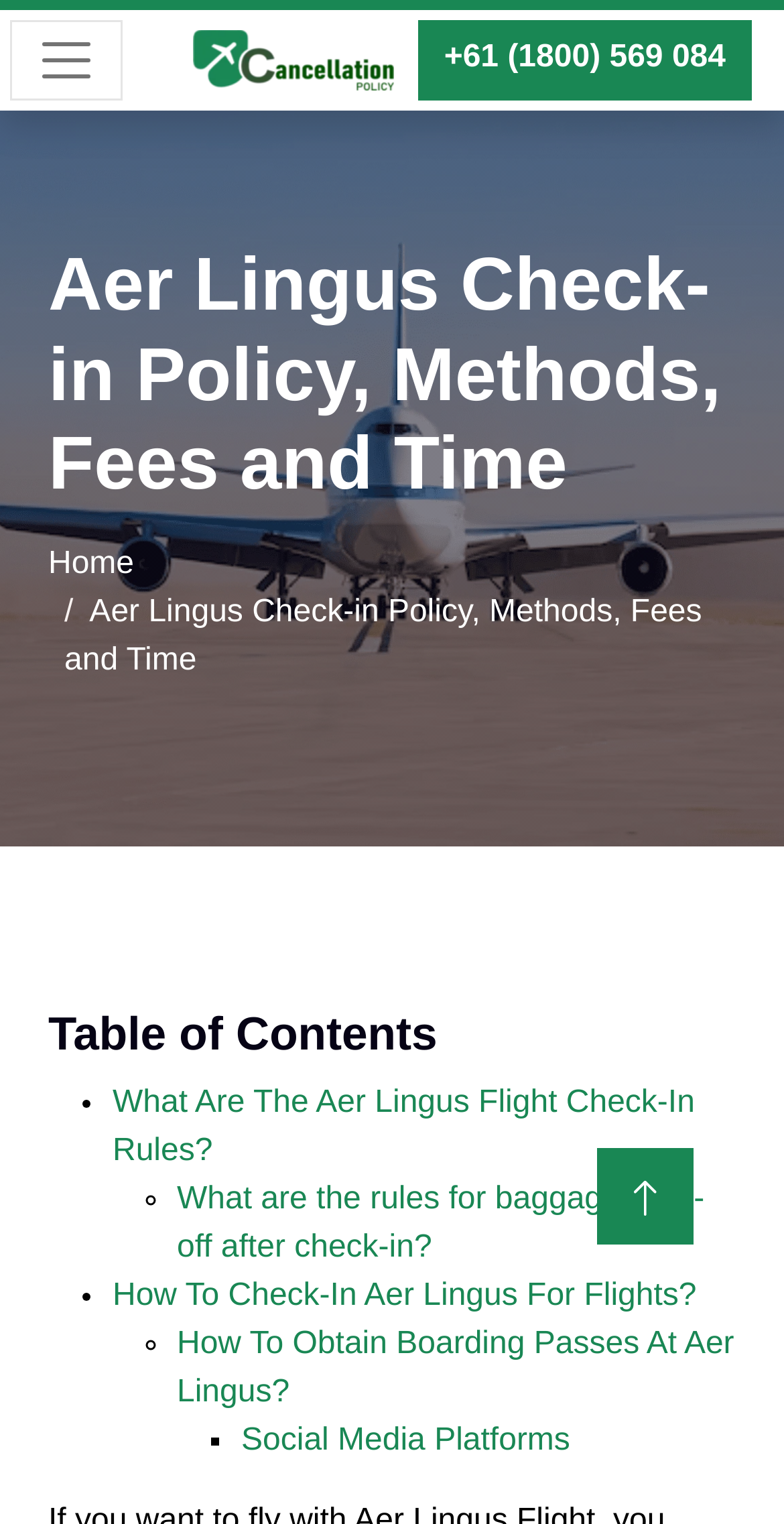Please identify the primary heading on the webpage and return its text.

Aer Lingus Check-in Policy, Methods, Fees and Time